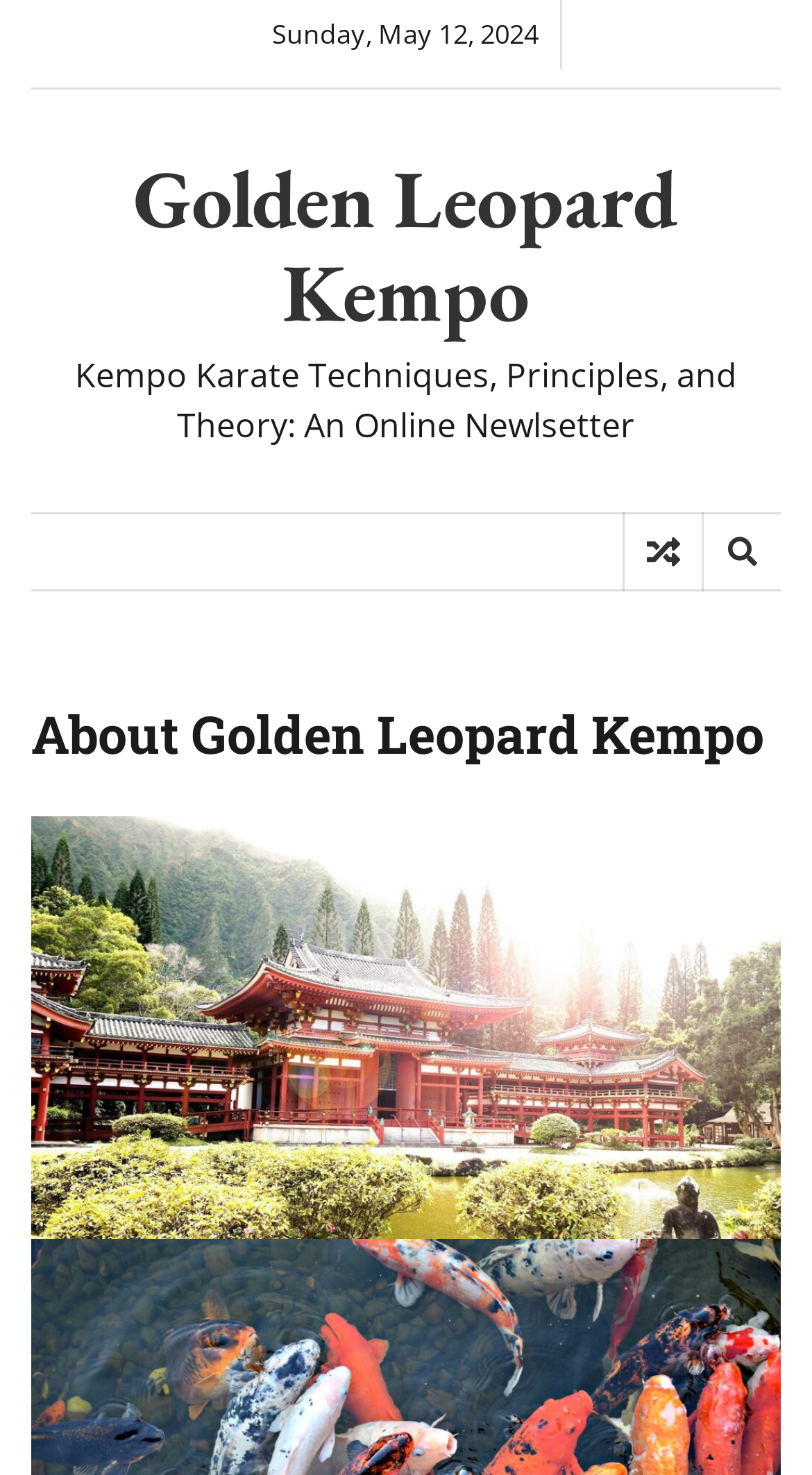Create an in-depth description of the webpage, covering main sections.

The webpage is about Golden Leopard Kempo, a martial art focused on Kempo Karate techniques, principles, and theory. At the top of the page, there is a date displayed, "Sunday, May 12, 2024". Below the date, there is a prominent link to "Golden Leopard Kempo" that spans most of the page width. 

Underneath the link, there is a descriptive text that explains the focus of Golden Leopard Kempo, which is an online newsletter about Kempo Karate techniques, principles, and theory. 

On the right side of the page, there are two social media icons, represented by "\uf074" and "\uf002", positioned vertically aligned. 

Further down the page, there is a header section that contains a heading "About Golden Leopard Kempo" and an image of beautiful Asian architecture, which takes up most of the page width. The image is positioned below the heading.